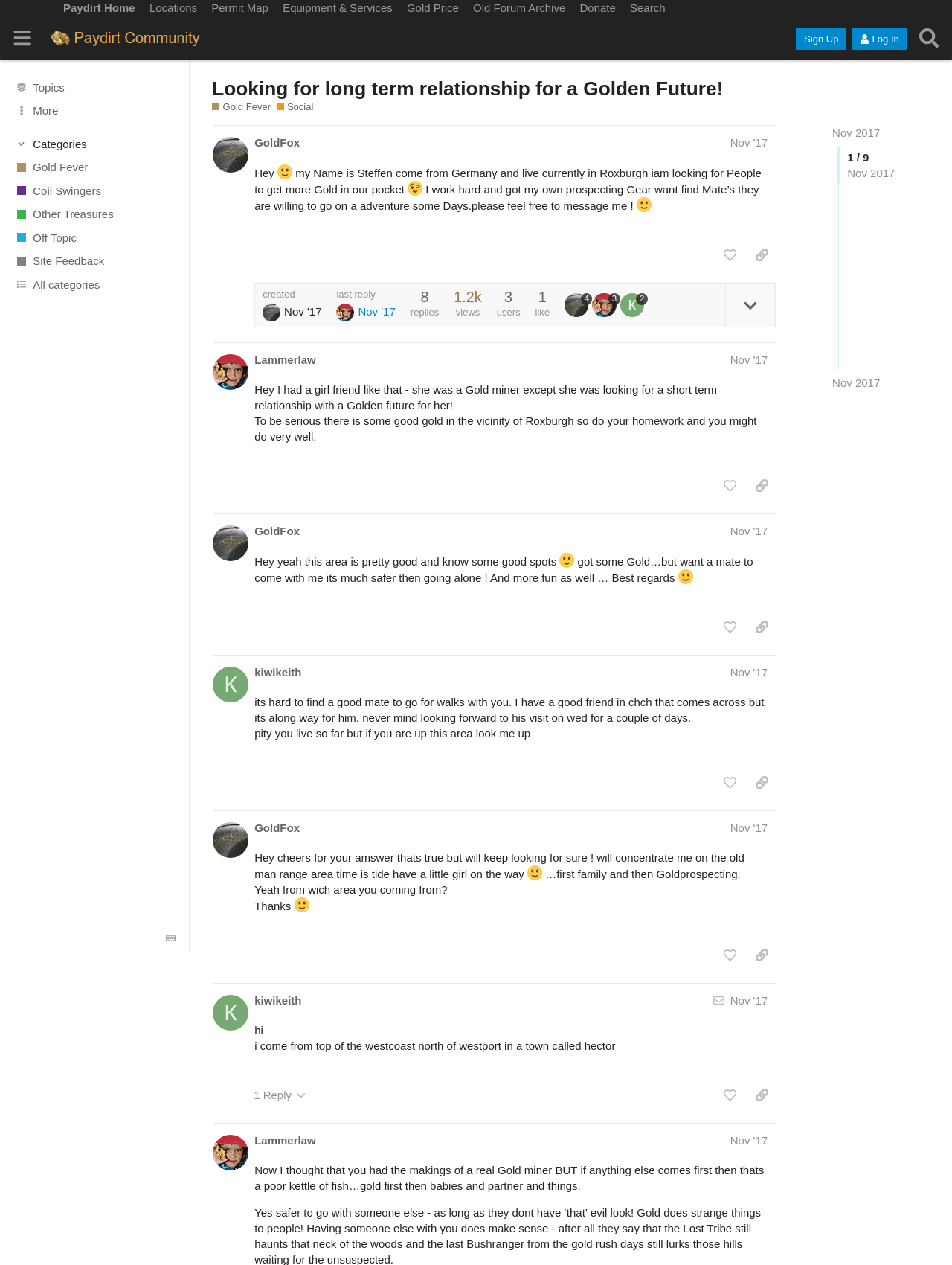Could you specify the bounding box coordinates for the clickable section to complete the following instruction: "Like the post by GoldFox"?

[0.752, 0.192, 0.781, 0.212]